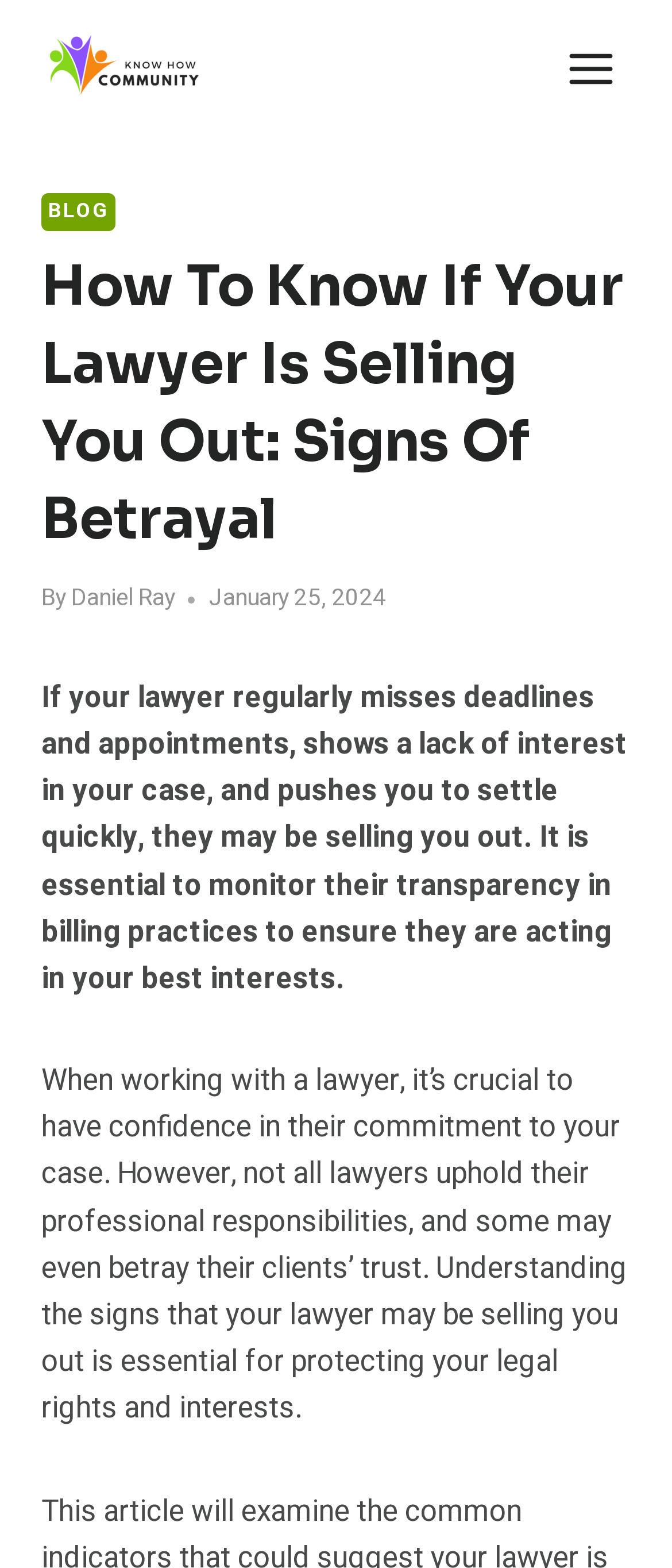What is the author of the article?
Please answer the question with a detailed and comprehensive explanation.

The author of the article can be found by looking at the text 'By' followed by the author's name, which is 'Daniel Ray'.